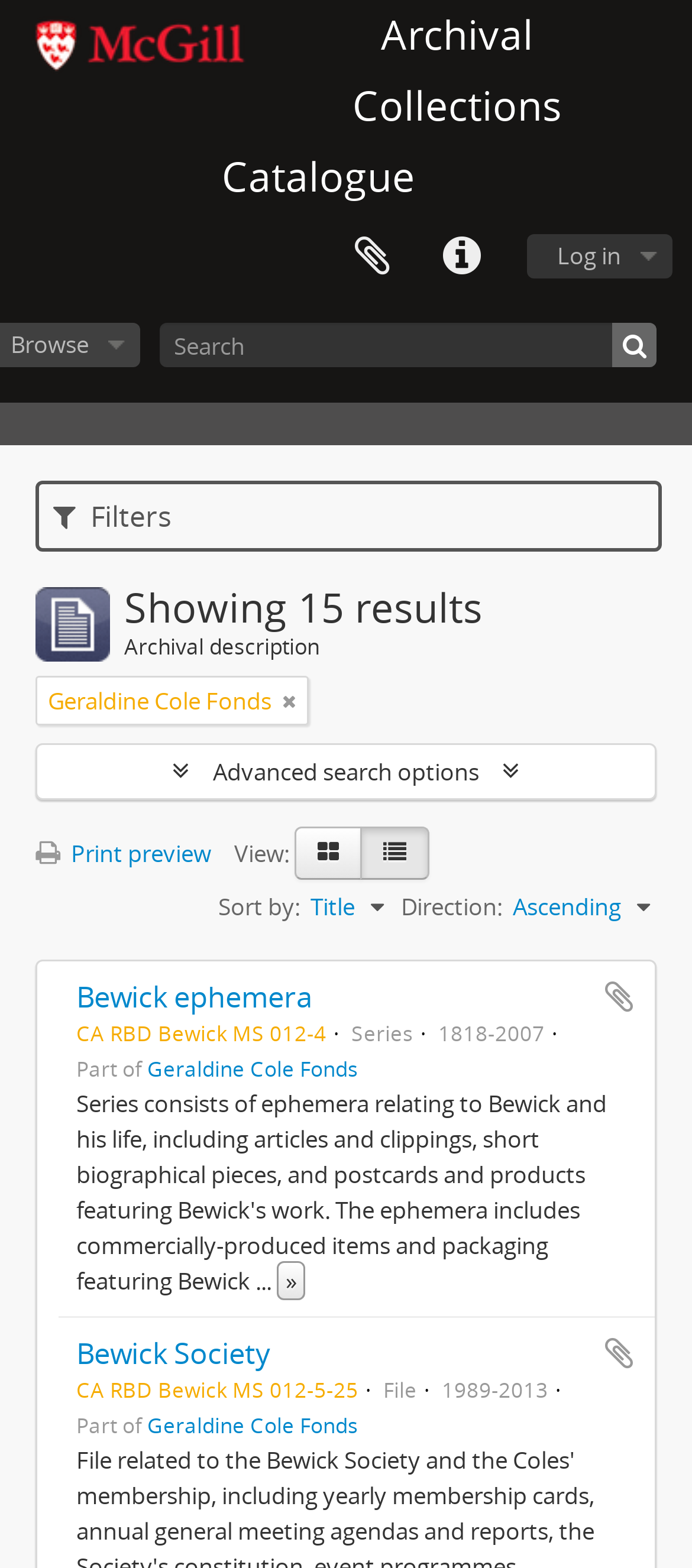Please find the bounding box coordinates for the clickable element needed to perform this instruction: "Search for archival collections".

[0.231, 0.192, 0.949, 0.234]